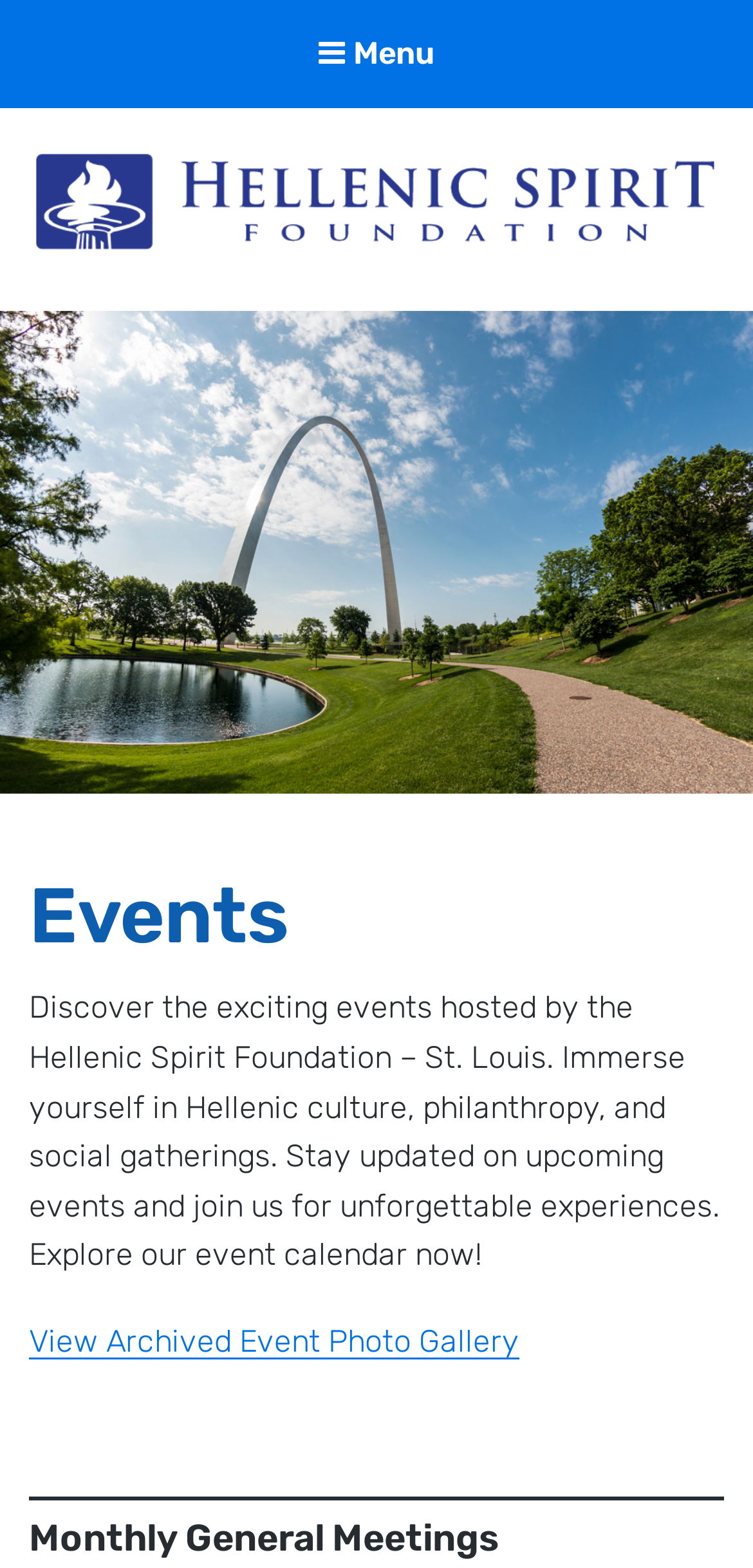Determine the bounding box for the UI element as described: "parent_node: Hellenic Spirit Foundation". The coordinates should be represented as four float numbers between 0 and 1, formatted as [left, top, right, bottom].

[0.038, 0.093, 0.962, 0.164]